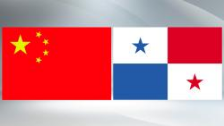How many quadrants does the Panamanian flag have?
Answer with a single word or short phrase according to what you see in the image.

Four